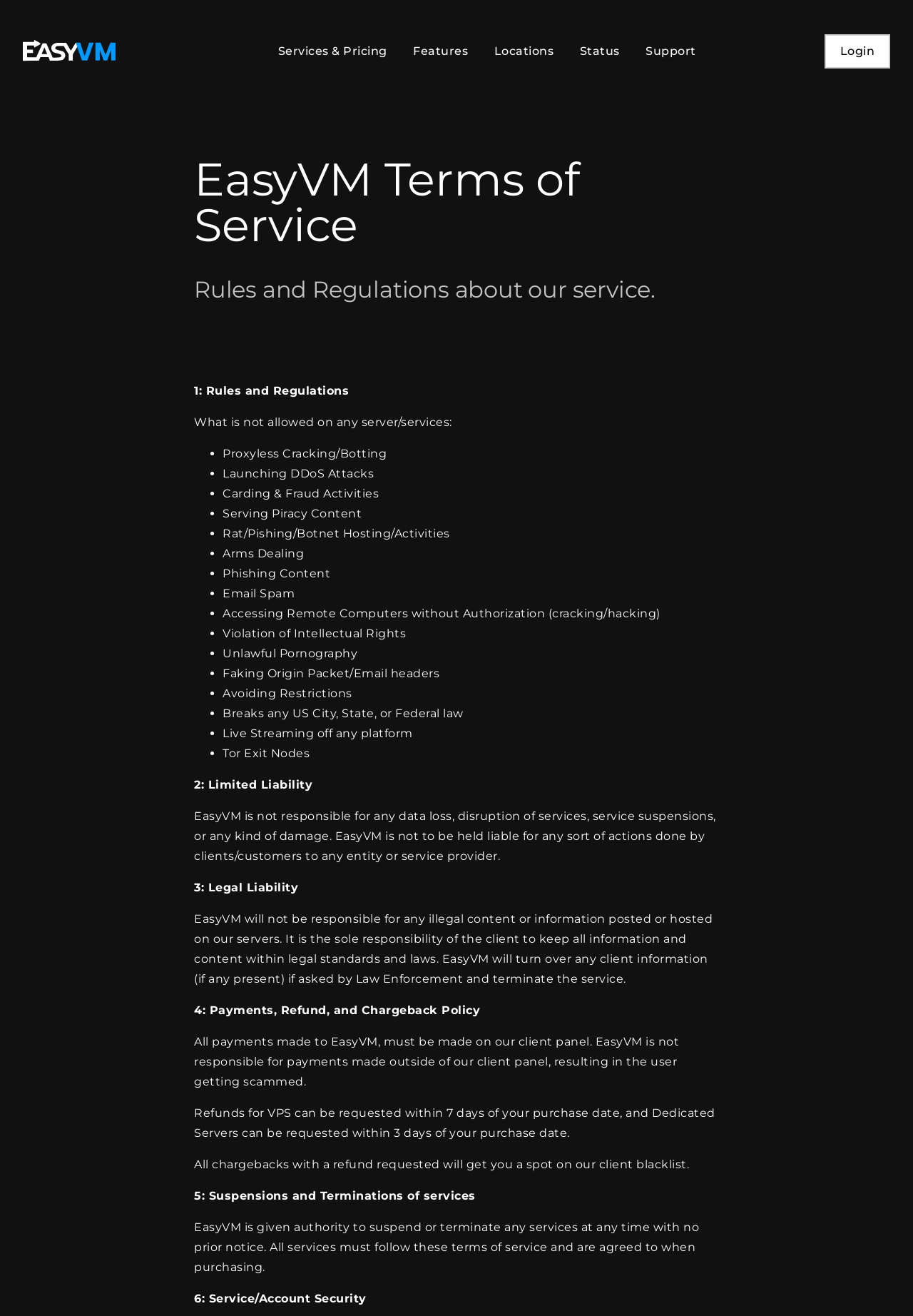Extract the bounding box coordinates for the UI element described by the text: "Support". The coordinates should be in the form of [left, top, right, bottom] with values between 0 and 1.

[0.707, 0.031, 0.762, 0.047]